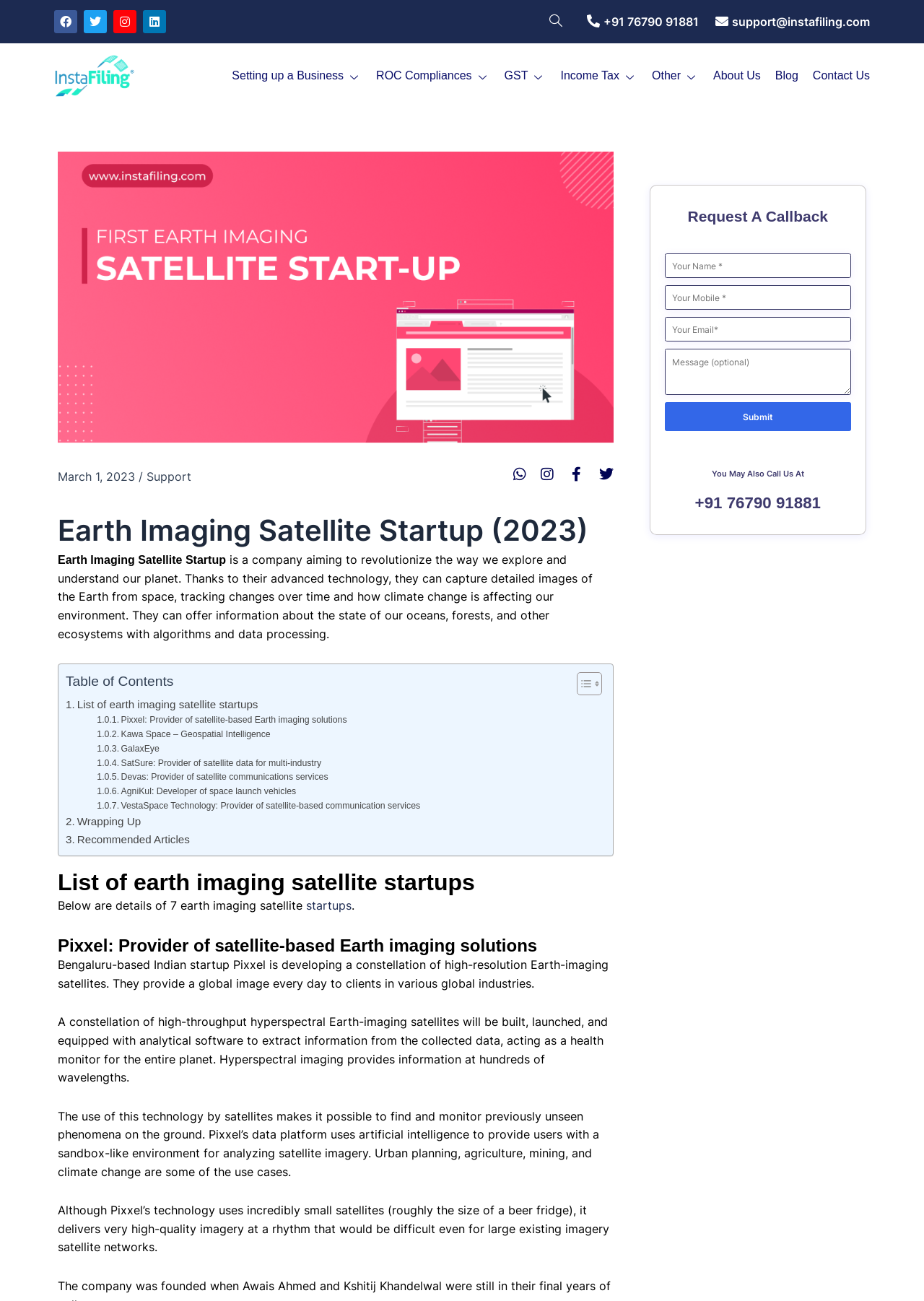What is the purpose of the 'Request A Callback' form?
Refer to the image and give a detailed answer to the question.

The 'Request A Callback' form is provided on the webpage for users to contact the company, which is evident from the form fields asking for the user's name, mobile number, email, and message.